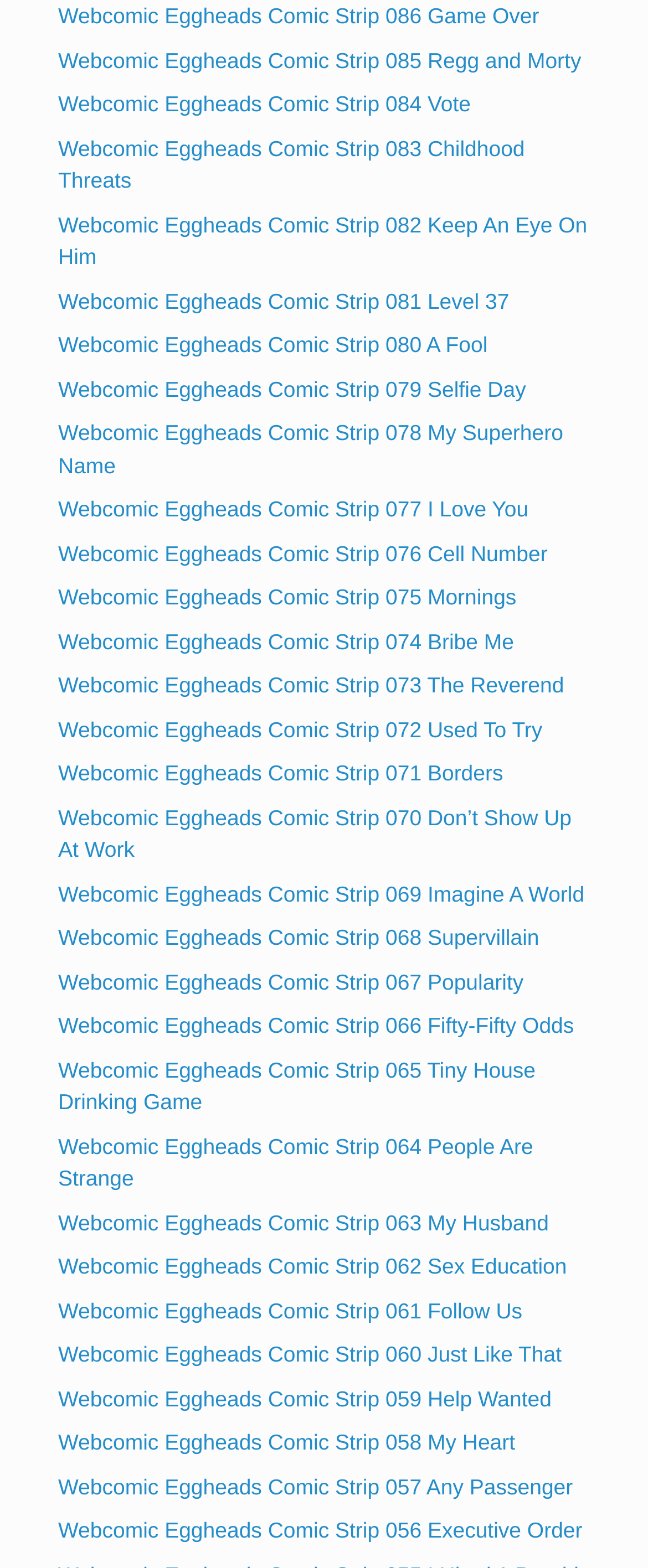What is the theme of the comic strips?
Please provide a single word or phrase as your answer based on the image.

Humor